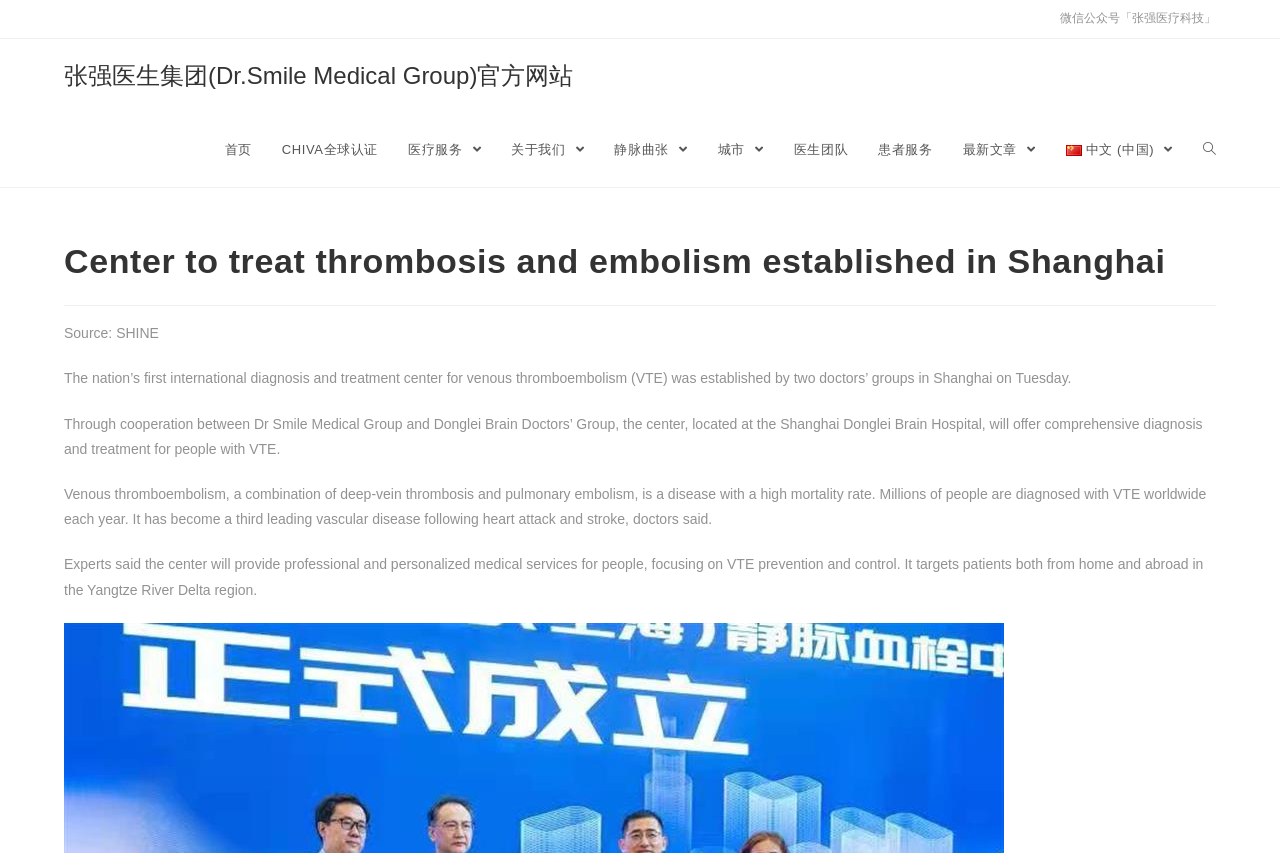Find the bounding box coordinates for the HTML element described in this sentence: "张强医生集团(Dr.Smile Medical Group)官方网站". Provide the coordinates as four float numbers between 0 and 1, in the format [left, top, right, bottom].

[0.05, 0.073, 0.448, 0.104]